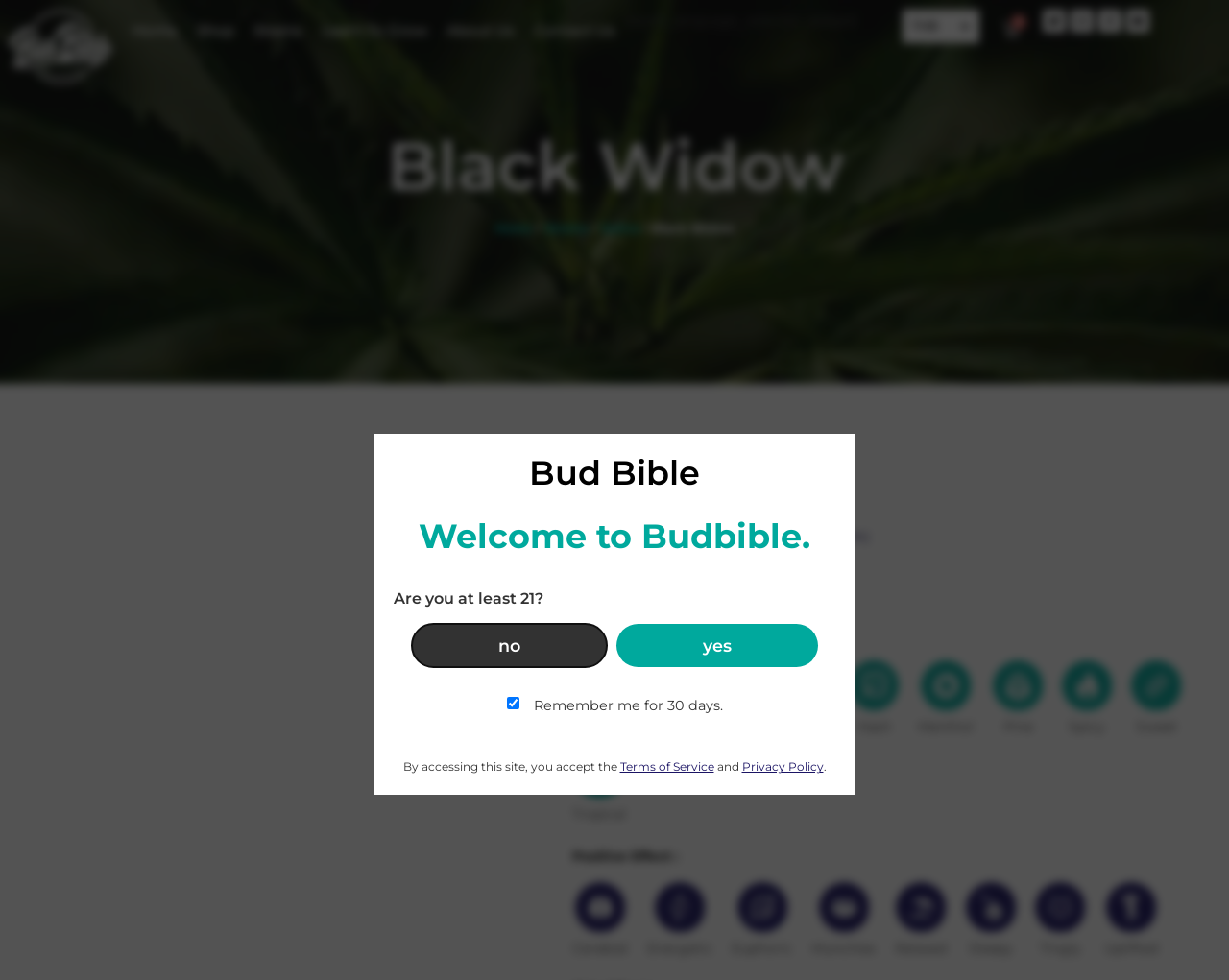Can you give a detailed response to the following question using the information from the image? What is the taste and smell of Black Widow?

I found the answer by looking at the taste and smell section on the webpage, where it lists out the different flavors and aromas of Black Widow.